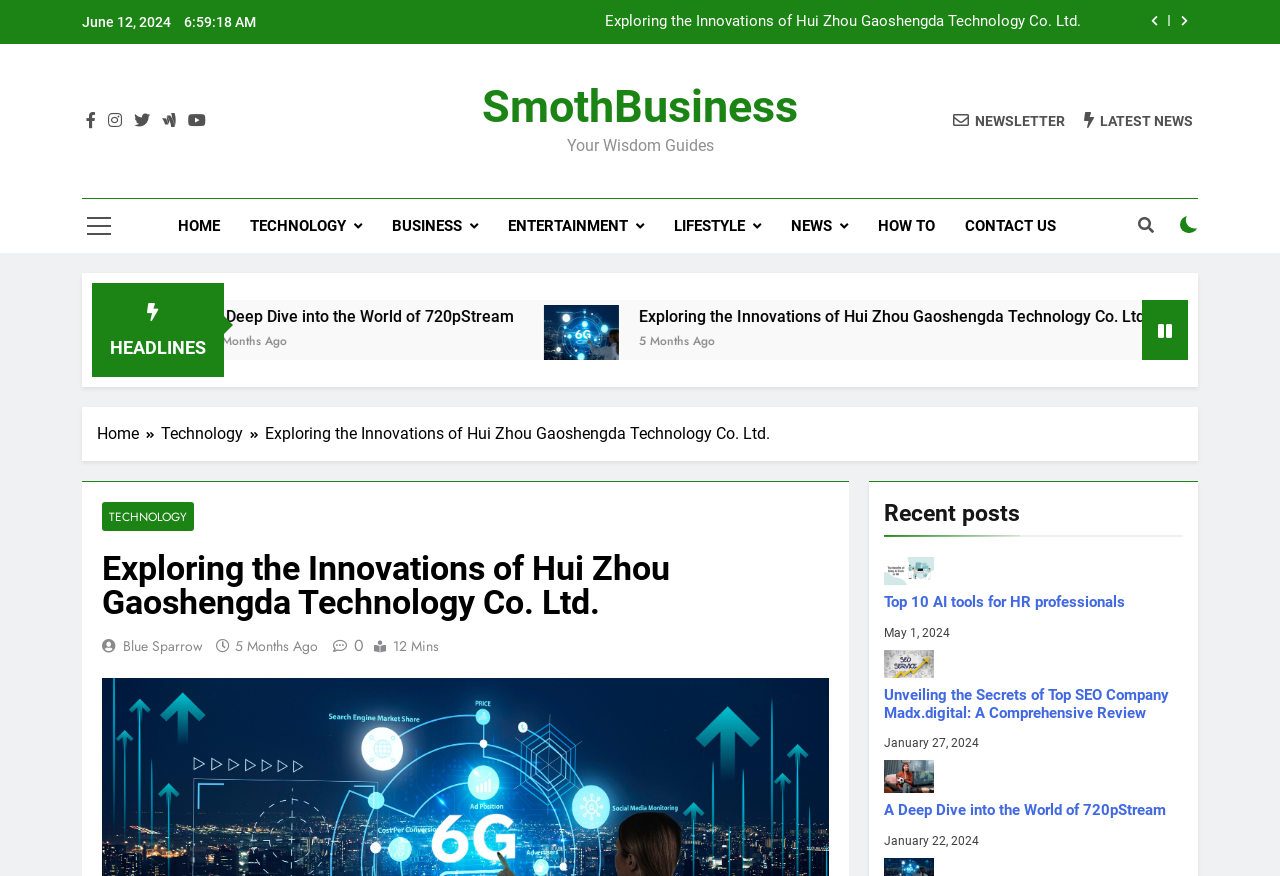Summarize the webpage in an elaborate manner.

This webpage is about Hui Zhou Gaoshengda Technology Co. Ltd., also known as Gaoshengda Tech. At the top of the page, there is a date and time display, showing "June 12, 2024" and "6:59:19 AM". Next to it, there are two buttons with icons. Below these elements, there is a link to "Top 10 AI tools for HR professionals" and a hidden list item with the same title.

On the left side of the page, there are several social media links, including Facebook, Twitter, and LinkedIn, represented by their respective icons. Below these links, there is a section with the title "Your Wisdom Guides" and a newsletter subscription link.

The main content of the page is divided into several sections. The first section has a heading "A Deep Dive into the World of 720pStream" and a link to the article. Below it, there is a figure with an image related to the article. The second section has a heading "Exploring the Innovations of Hui Zhou Gaoshengda Technology Co. Ltd." and a link to the article. Below it, there is a figure with an image related to the article.

On the right side of the page, there is a navigation menu with links to different categories, including Home, Technology, Business, Entertainment, Lifestyle, News, and How To. Below the navigation menu, there is a section with the title "HEADLINES" and several links to news articles.

Further down the page, there is a section with the title "Recent posts" and several links to articles, including "Top 10 AI tools for HR professionals", "Unveiling the Secrets of Top SEO Company Madx.digital: A Comprehensive Review", and "A Deep Dive into the World of 720pStream". Each article has a heading, a link, and a publication date.